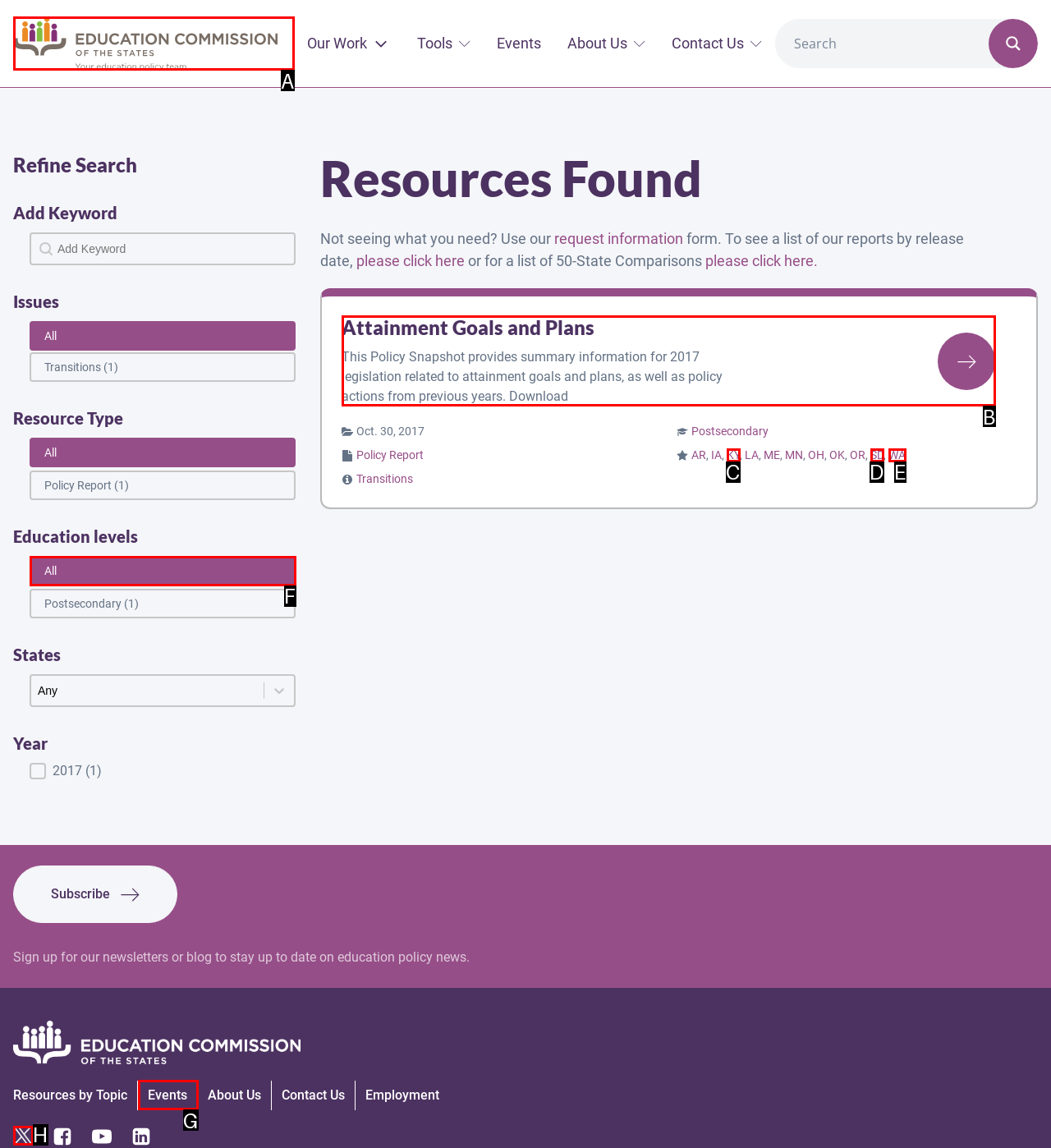Find the correct option to complete this instruction: View Attainment Goals and Plans. Reply with the corresponding letter.

B